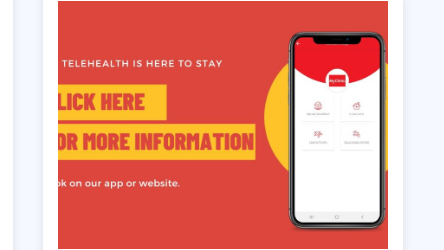What is the color of the rectangular button? Look at the image and give a one-word or short phrase answer.

bright yellow